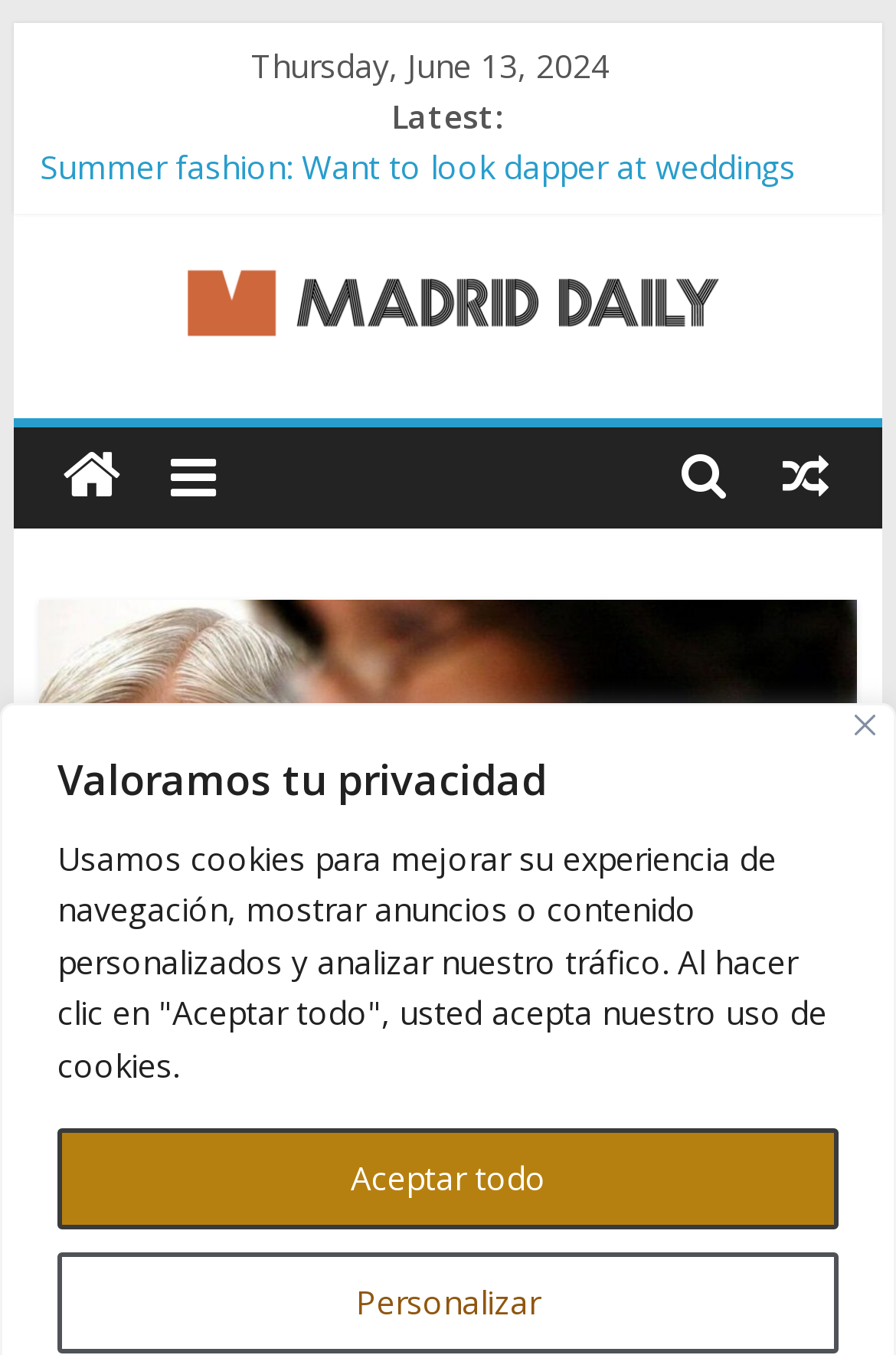Please provide a detailed answer to the question below based on the screenshot: 
What is the category of the article 'New EU trade slap on China sparks fury in Berlin and Prague'?

I found the category of the article by looking at the link element with the text 'New EU trade slap on China sparks fury in Berlin and Prague' which is located in the 'Latest' section, and noticing that it has 'World | News' in its text.